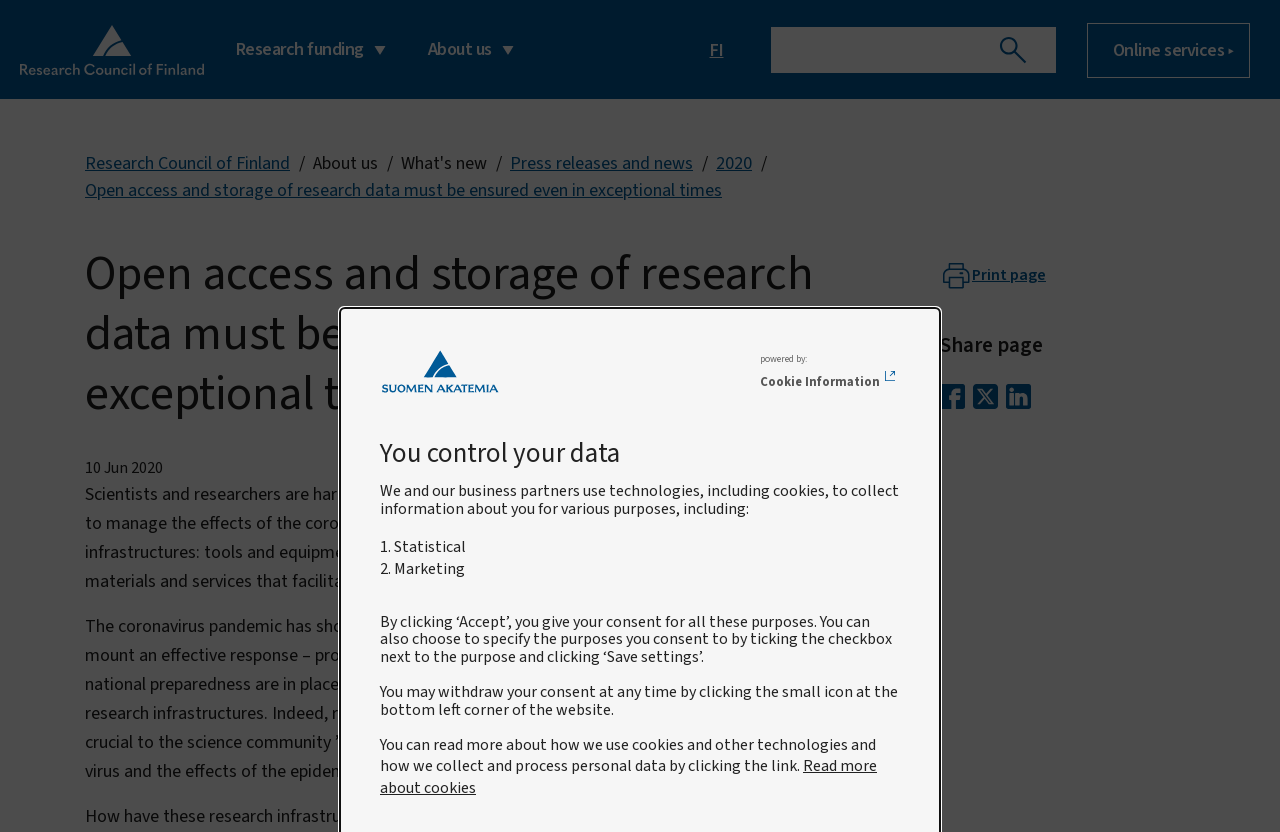How can I share this page?
Please respond to the question with as much detail as possible.

I found the answer by looking at the region at the bottom of the webpage that says 'Share in social media', which has links to share the page in Facebook, Twitter, and LinkedIn.